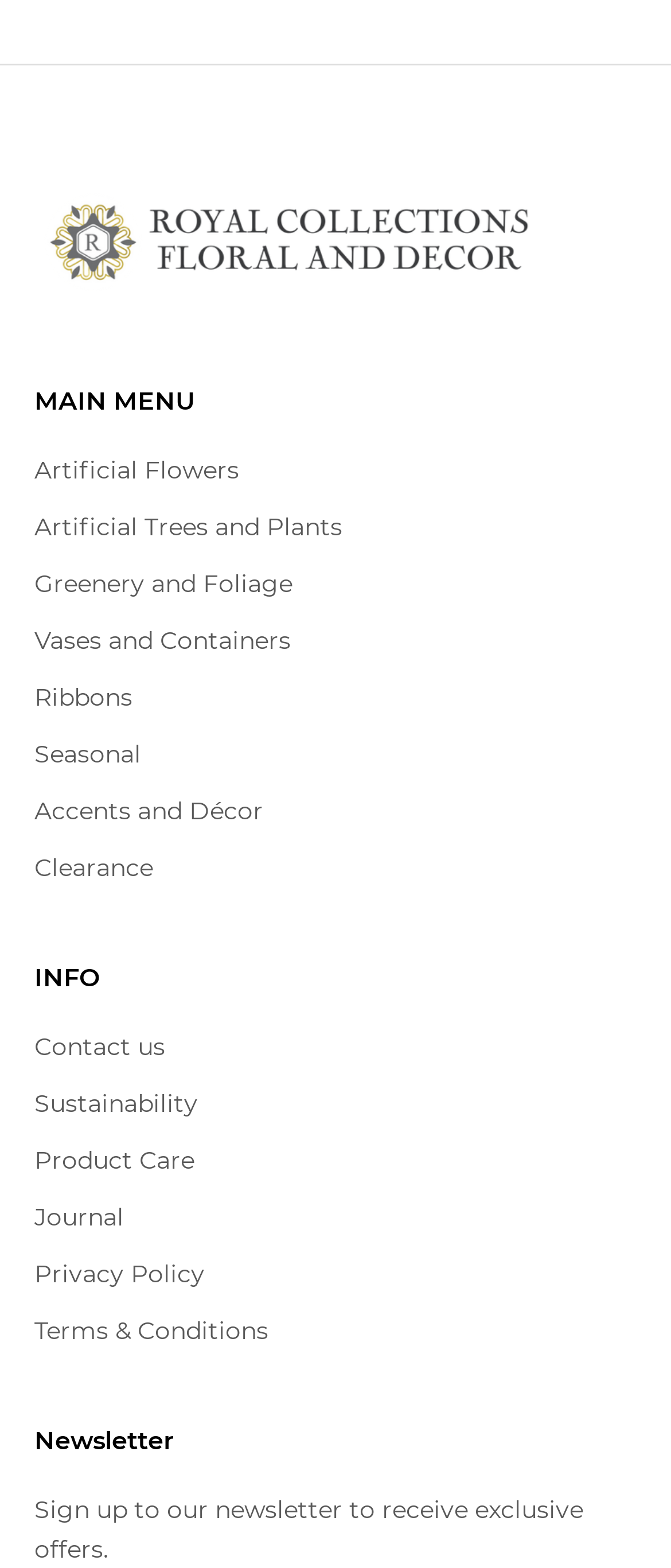Locate the bounding box coordinates of the clickable area to execute the instruction: "Go to the Clearance page". Provide the coordinates as four float numbers between 0 and 1, represented as [left, top, right, bottom].

[0.051, 0.544, 0.228, 0.563]